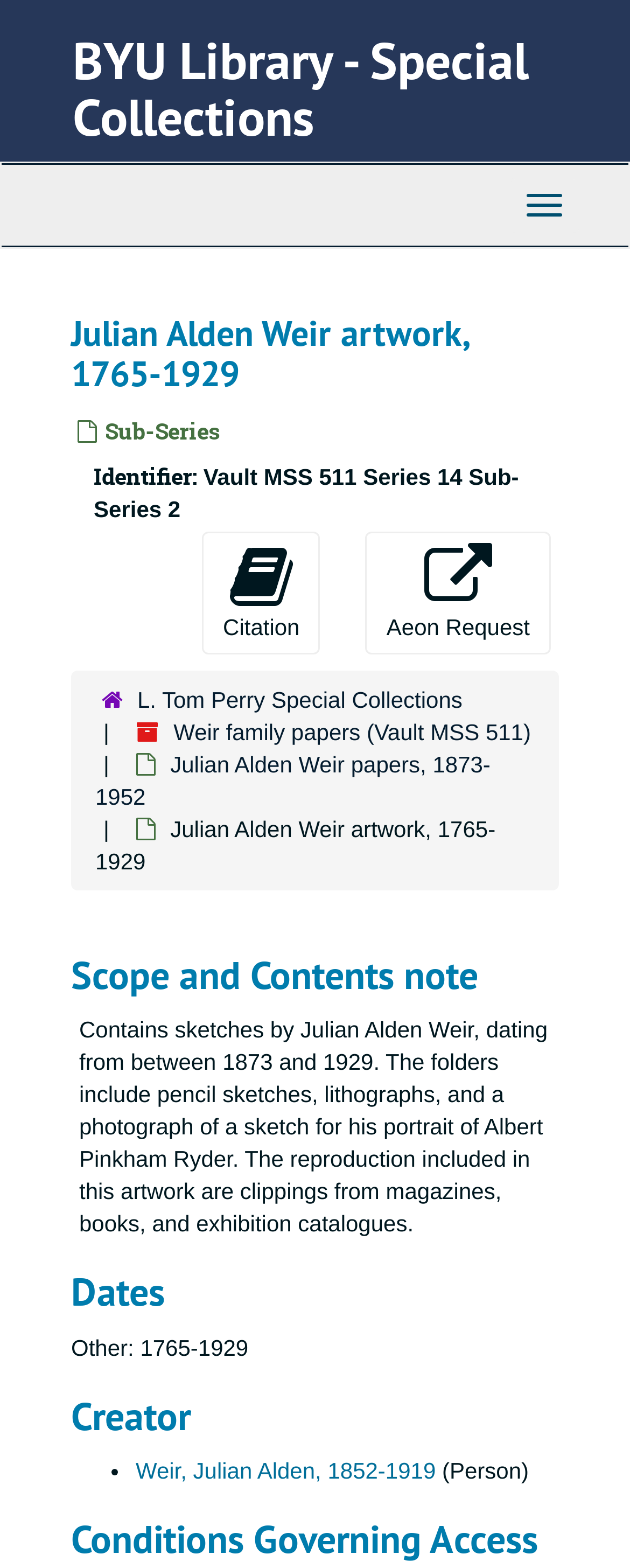What is the name of the library?
Answer the question based on the image using a single word or a brief phrase.

BYU Library